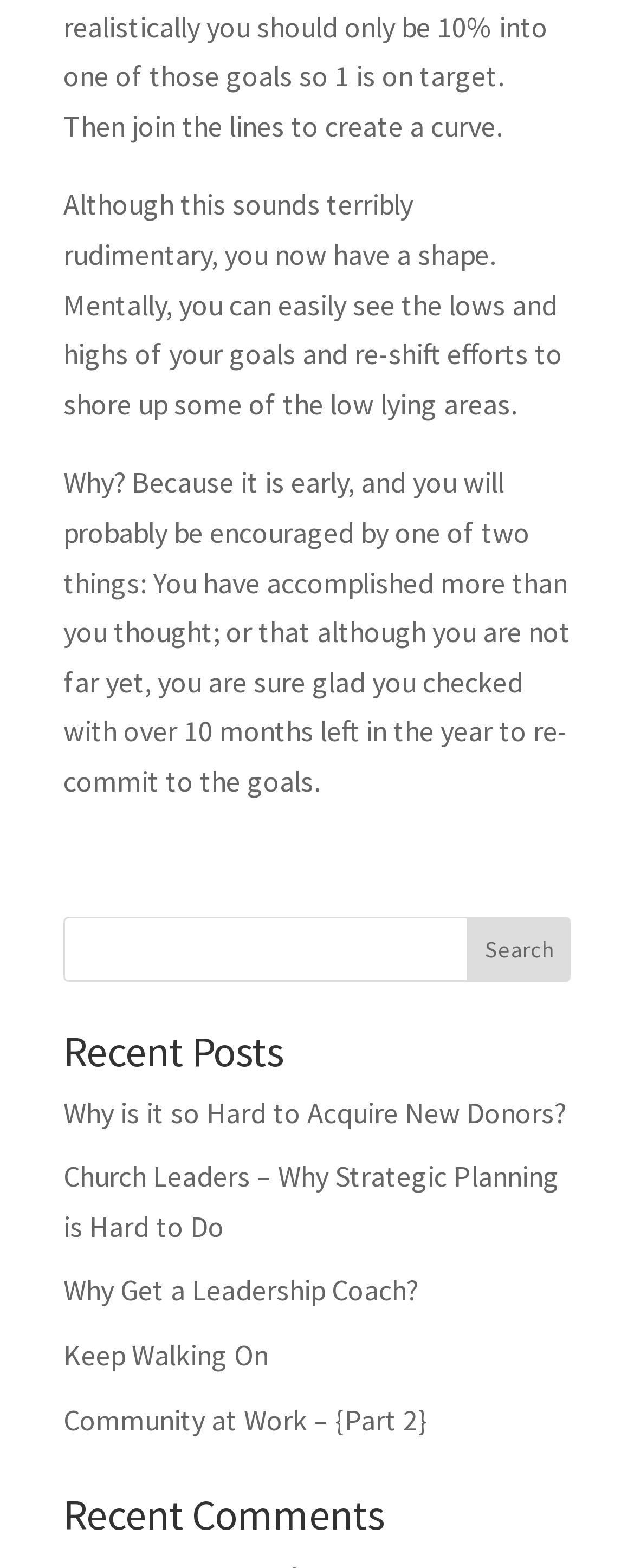Pinpoint the bounding box coordinates of the clickable area needed to execute the instruction: "read recent posts". The coordinates should be specified as four float numbers between 0 and 1, i.e., [left, top, right, bottom].

[0.1, 0.657, 0.9, 0.694]